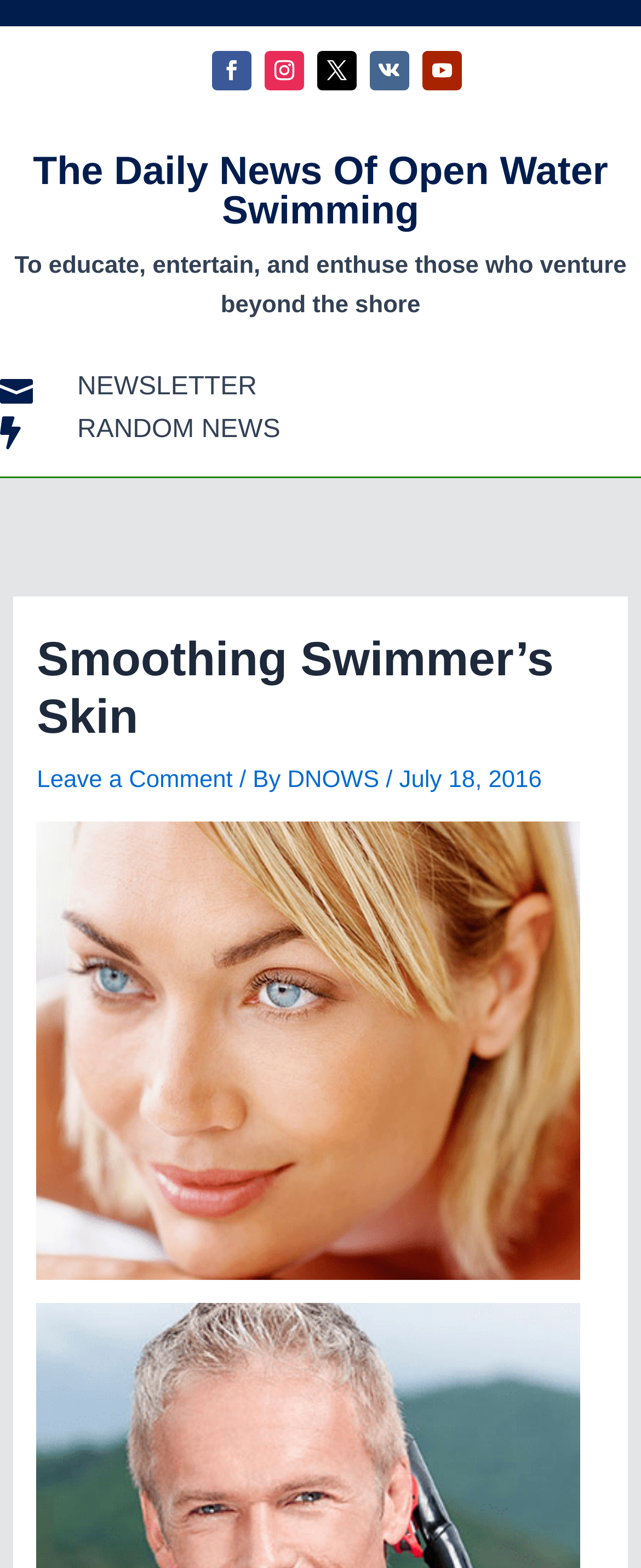Locate the bounding box coordinates of the element I should click to achieve the following instruction: "Get Contact Information".

None